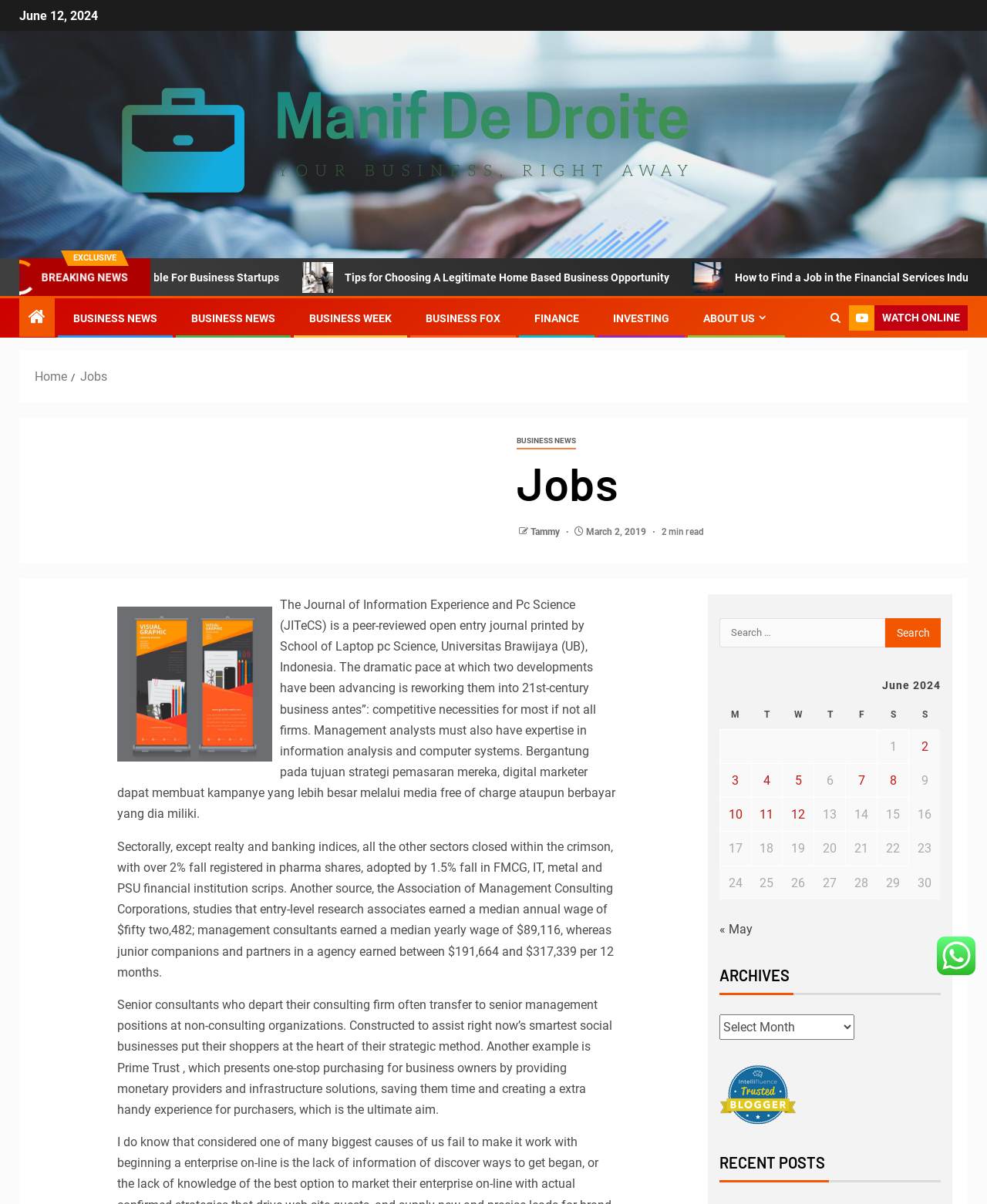Identify the bounding box coordinates of the region that should be clicked to execute the following instruction: "Click on the 'BUSINESS NEWS' link".

[0.074, 0.259, 0.159, 0.27]